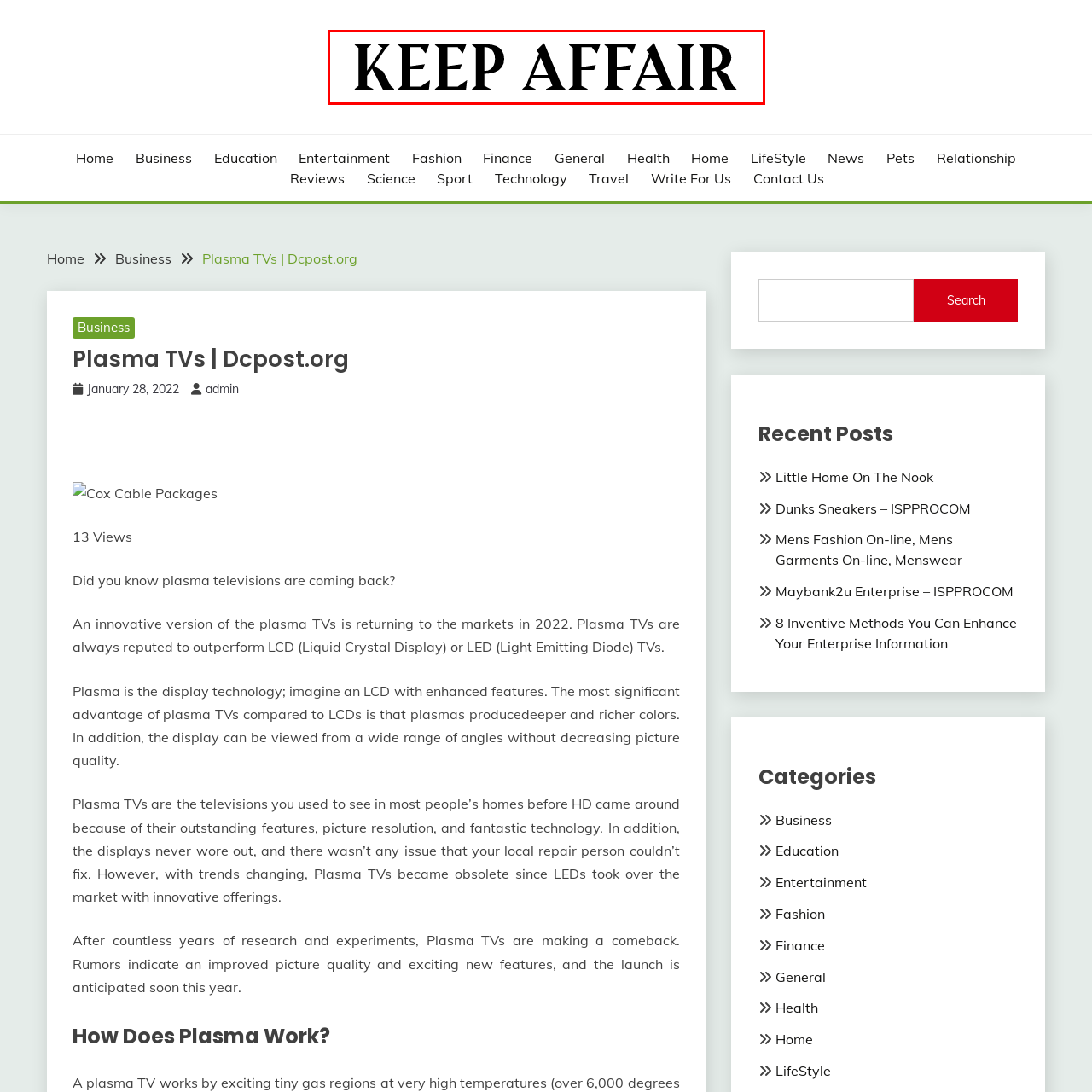Write a thorough description of the contents of the image marked by the red outline.

The image features the bold and stylized text "KEEP AFFAIR," serving as a prominent logo or branding element for the platform. This eye-catching design symbolizes the essence of Keep Affair, which is described as a personal and professional business news and networking platform. The company aims to connect individuals, facilitate story sharing, and enhance visibility in the business community. The image's placement suggests its significance within the webpage, drawing attention to the importance of networking and information sharing emphasized by the platform.